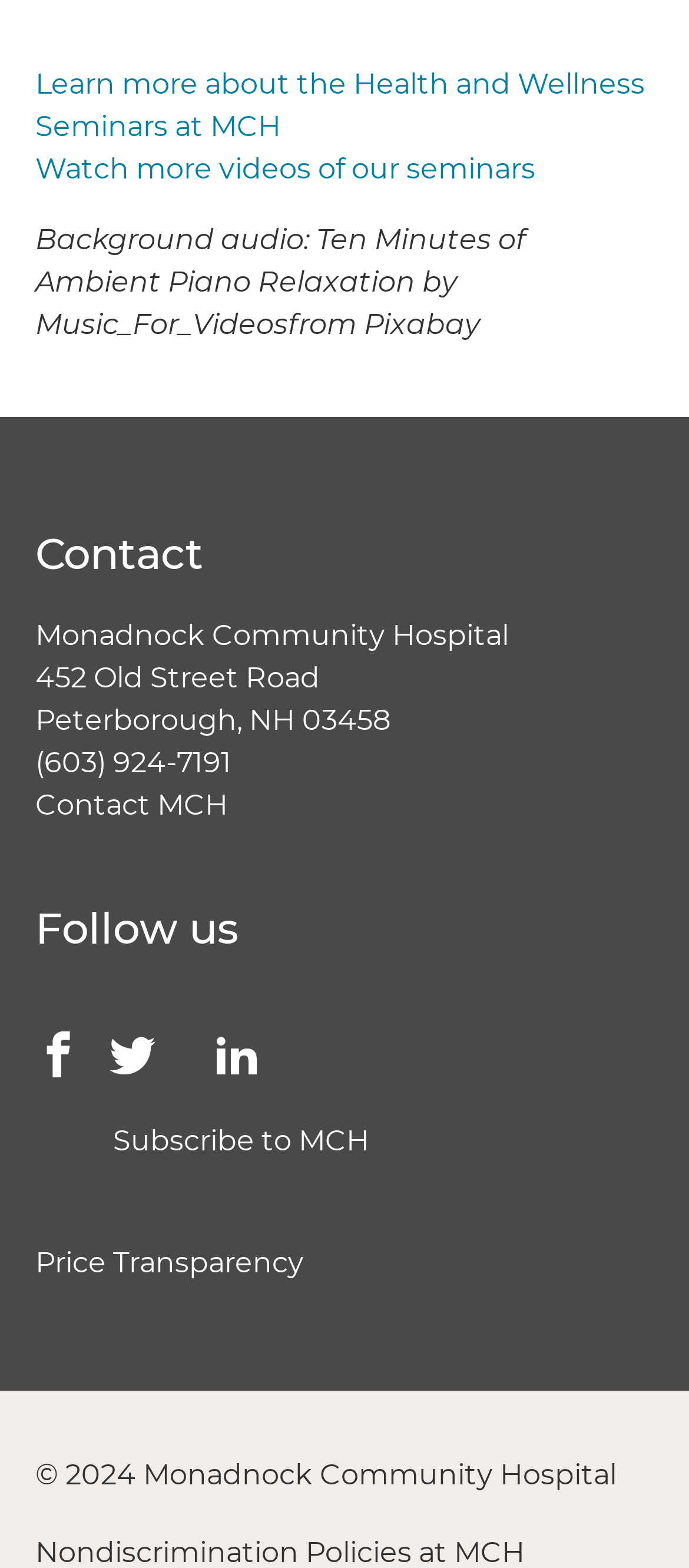Locate the bounding box coordinates of the area that needs to be clicked to fulfill the following instruction: "Contact Monadnock Community Hospital". The coordinates should be in the format of four float numbers between 0 and 1, namely [left, top, right, bottom].

[0.051, 0.394, 0.738, 0.47]